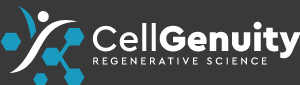Give an in-depth description of what is happening in the image.

The image features the logo of CellGenuity, a company dedicated to regenerative science. The logo is designed with a modern and sleek aesthetic, incorporating a dynamic figure to represent vitality and innovation in cellular therapies. The color scheme uses shades of blue alongside white, emphasizing a sense of professionalism and trust in the field of regenerative medicine. The tagline "REGENERATIVE SCIENCE" clearly communicates the company's focus on advancements in healing and restoring health through innovative scientific approaches. The geometric hexagonal shapes in the design suggest a connection to biological sciences and cellular structures, reinforcing the core mission of the organization.